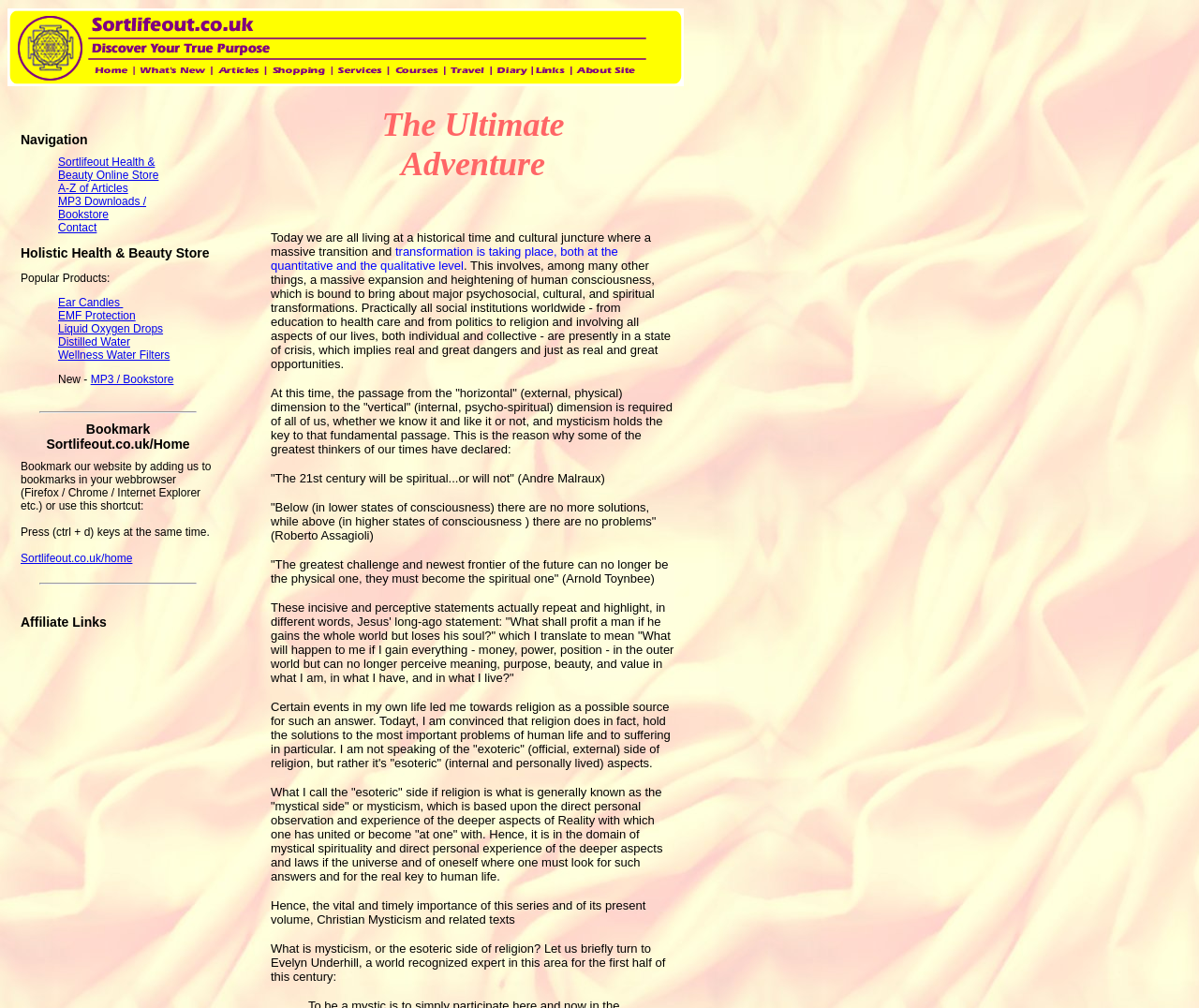What is the name of the online store mentioned on the webpage?
Please look at the screenshot and answer in one word or a short phrase.

Sortlifeout Health & Beauty Online Store